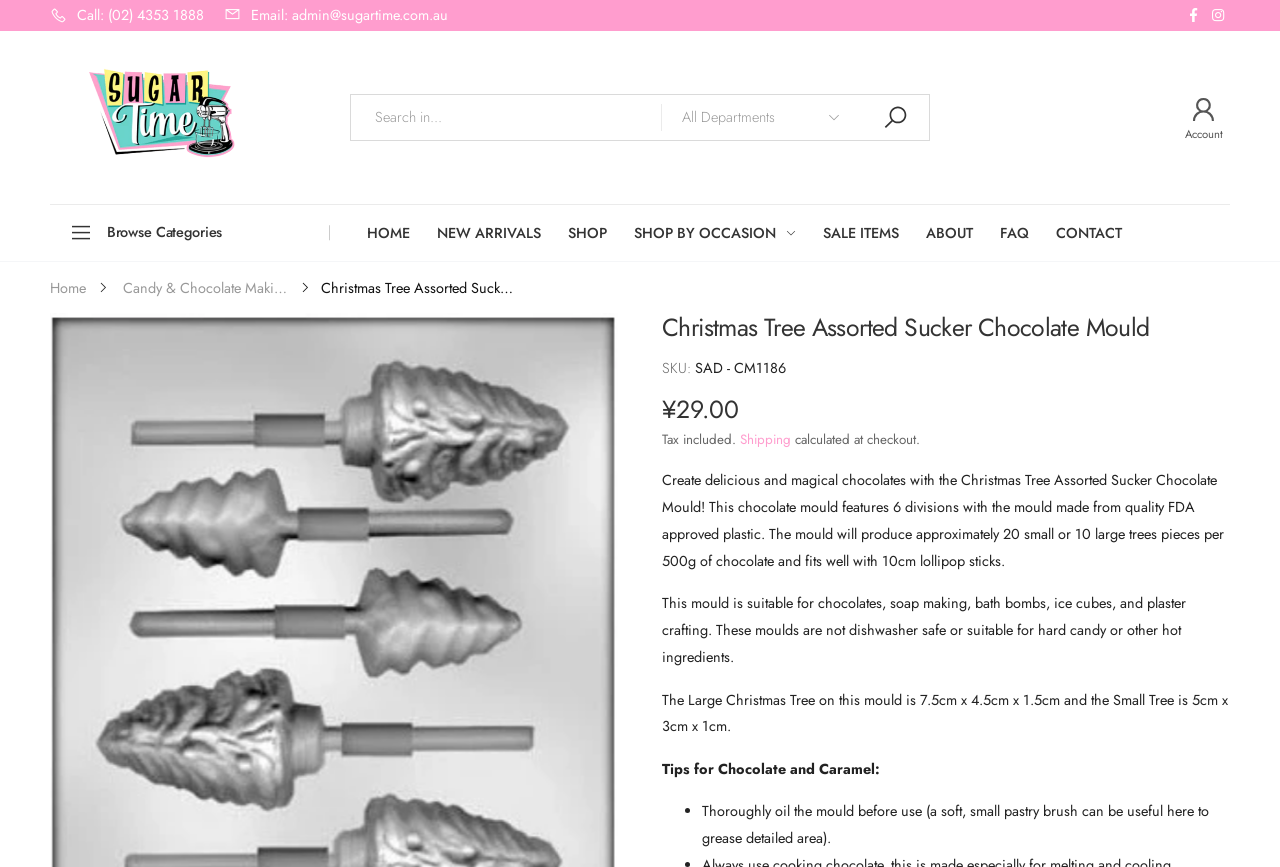What is the price of the Christmas Tree Assorted Sucker Chocolate Mould?
Provide a thorough and detailed answer to the question.

I found the price of the product by looking at the product description section, where it says '¥29.00' next to the 'Tax included.' text.